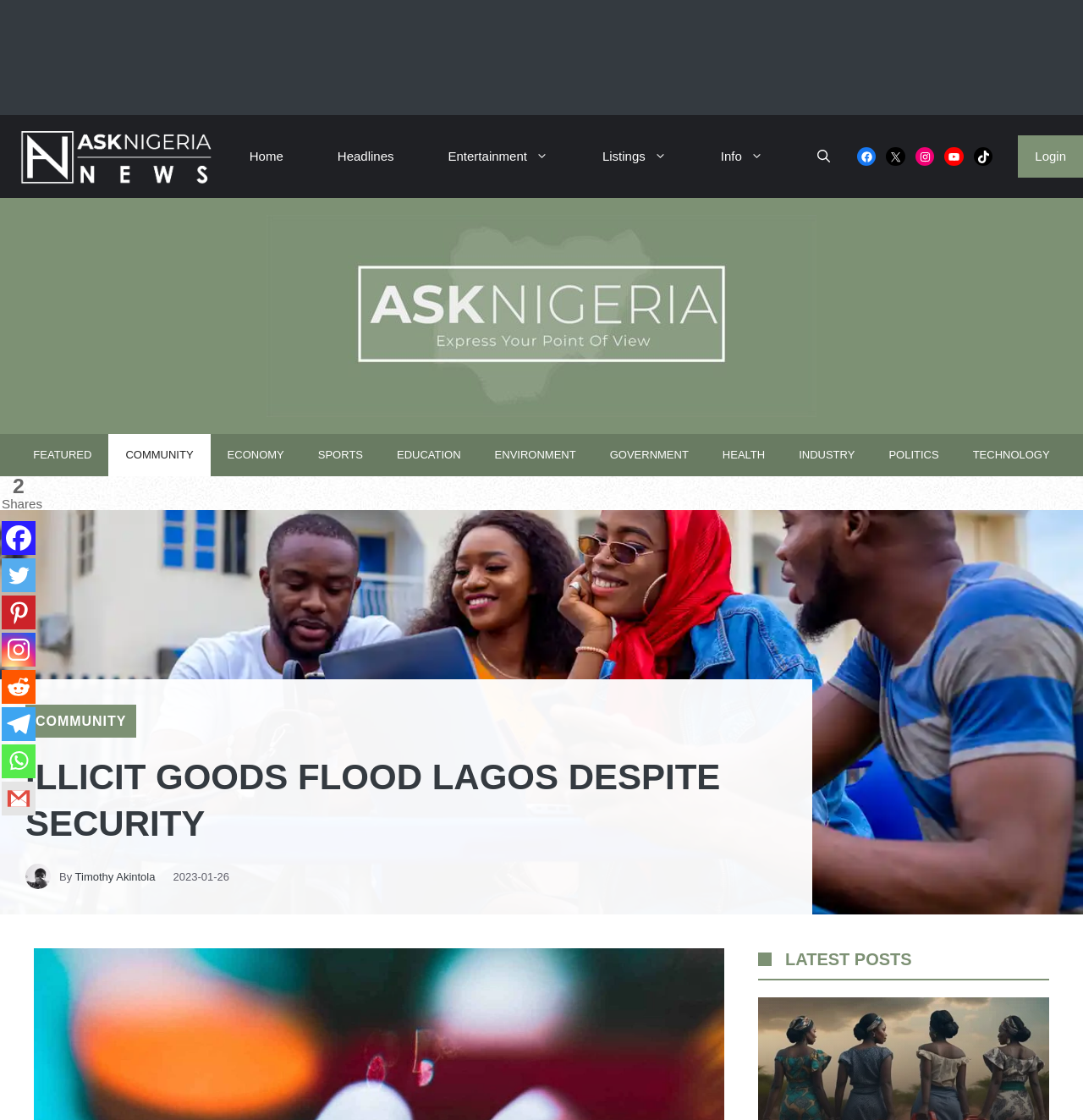Please find the bounding box coordinates of the element that must be clicked to perform the given instruction: "View details of Womens Horlicks Caramel Flavour Jar". The coordinates should be four float numbers from 0 to 1, i.e., [left, top, right, bottom].

None